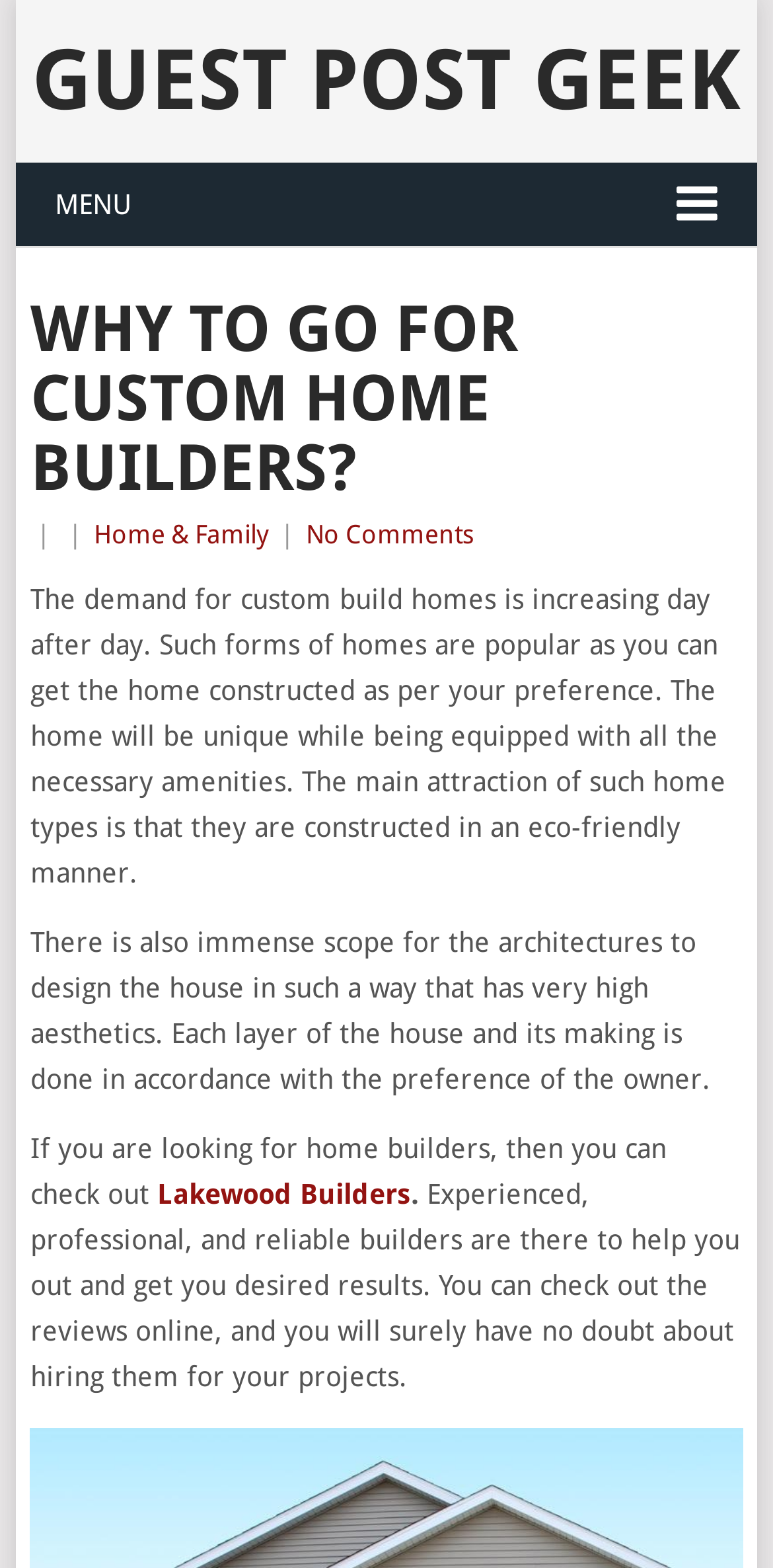Locate the UI element described by Menu in the provided webpage screenshot. Return the bounding box coordinates in the format (top-left x, top-left y, bottom-right x, bottom-right y), ensuring all values are between 0 and 1.

[0.02, 0.104, 0.98, 0.158]